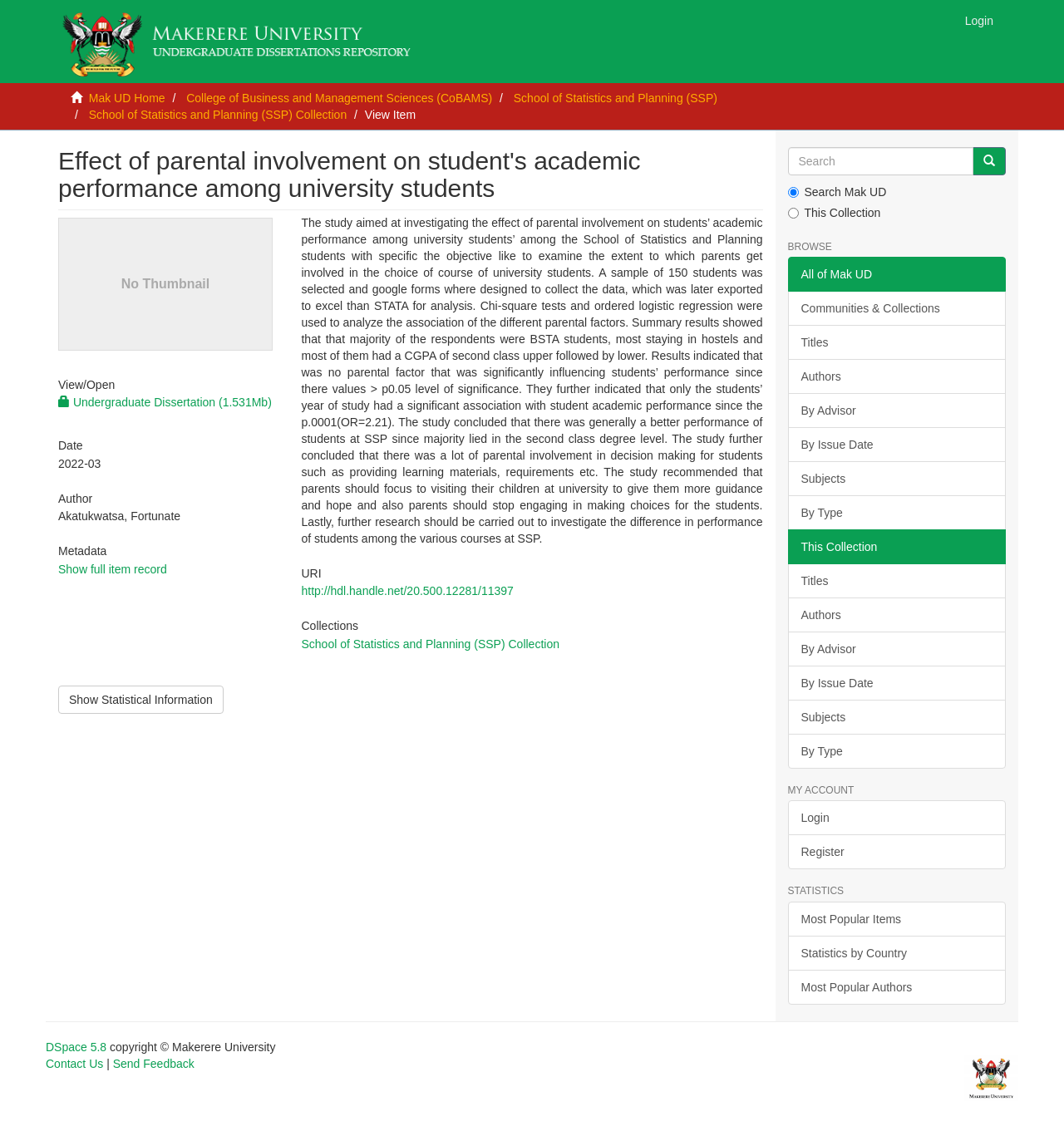Determine the bounding box coordinates of the clickable region to execute the instruction: "Login". The coordinates should be four float numbers between 0 and 1, denoted as [left, top, right, bottom].

[0.895, 0.0, 0.945, 0.037]